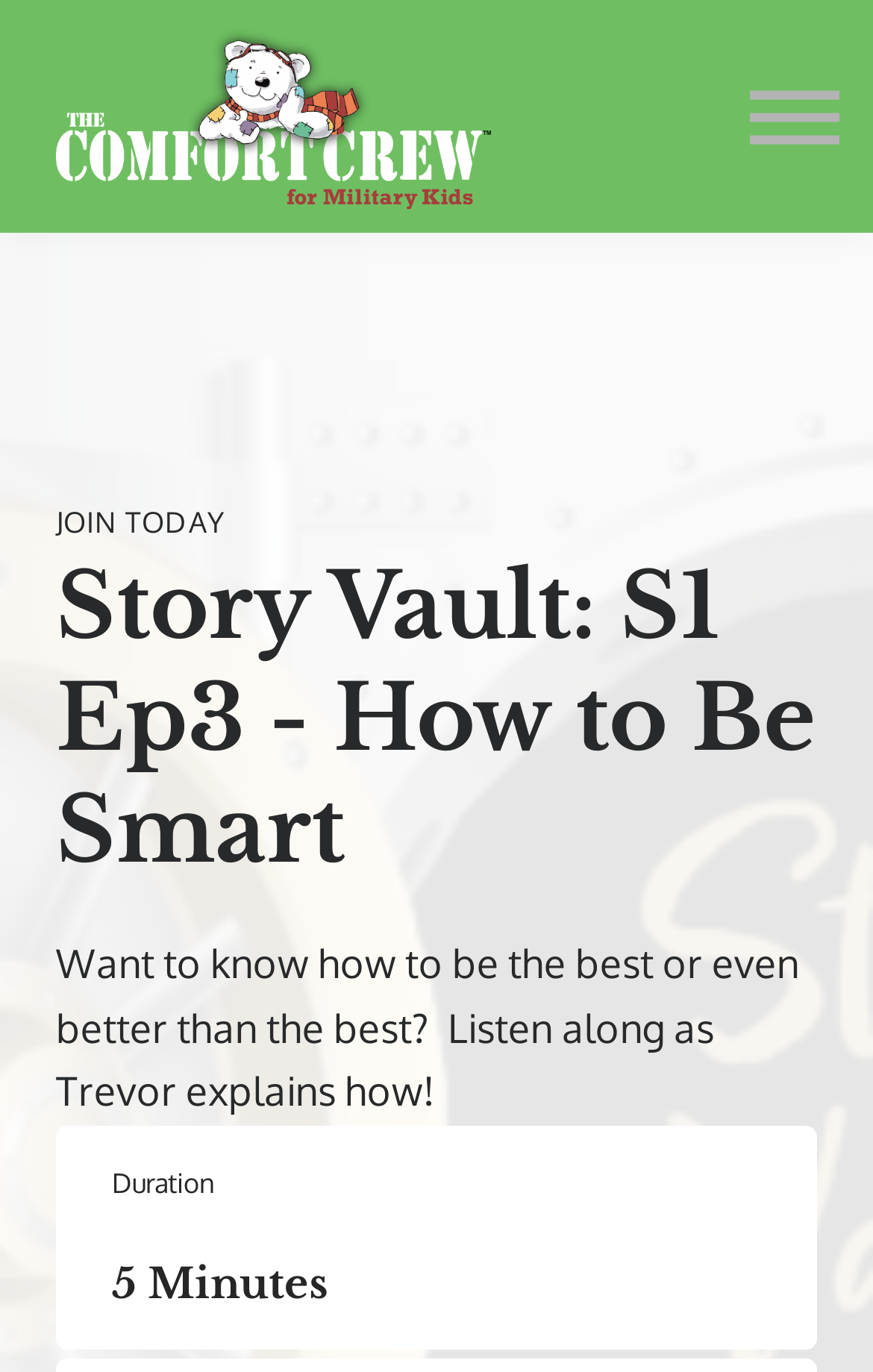What is the duration of the story?
Refer to the image and give a detailed response to the question.

I found the answer by looking at the heading '5 Minutes' which is located below the 'Duration' text, indicating that the story lasts for 5 minutes.